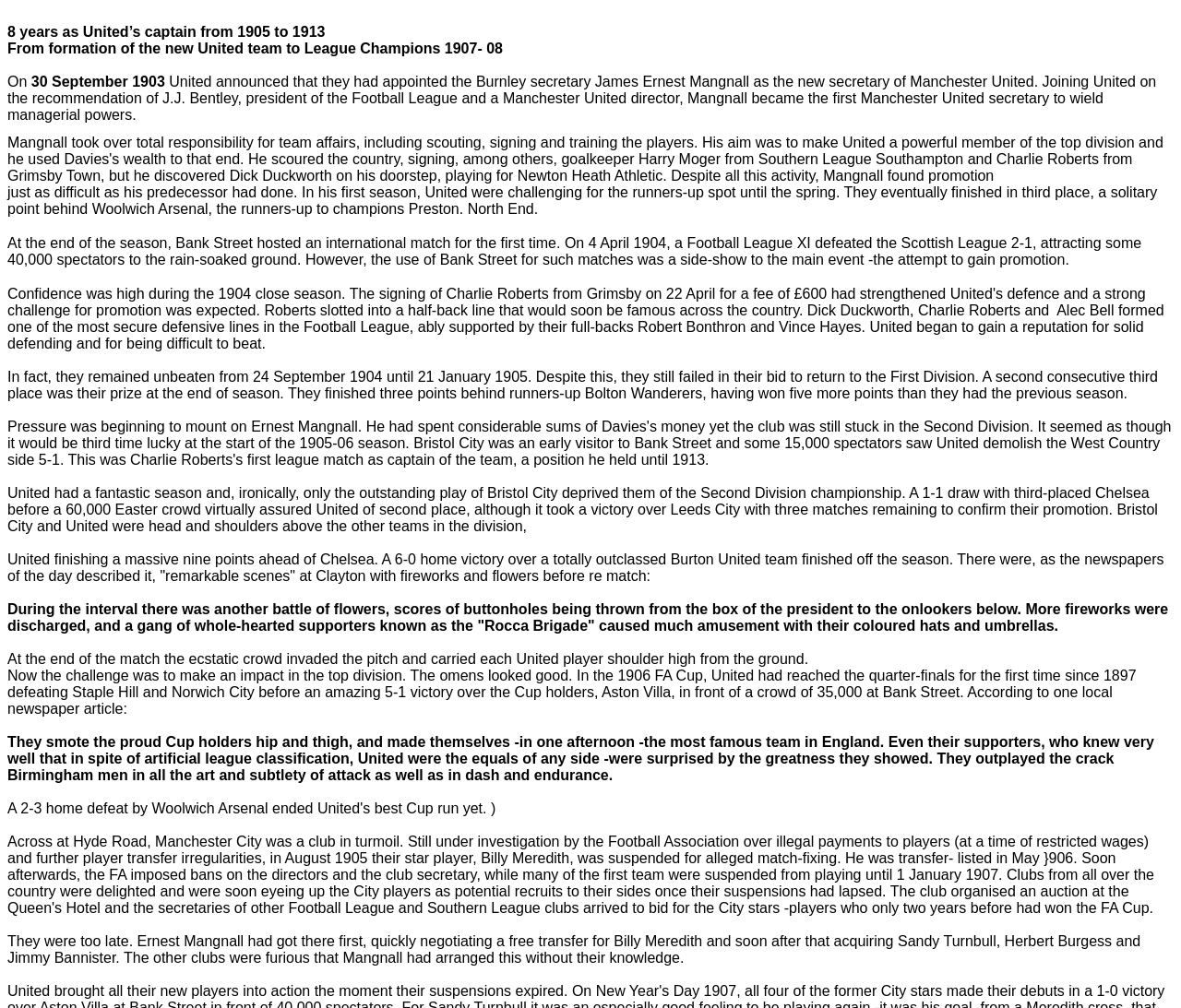Who did Manchester United defeat in the 1906 FA Cup quarter-finals?
Look at the image and respond with a one-word or short phrase answer.

Aston Villa